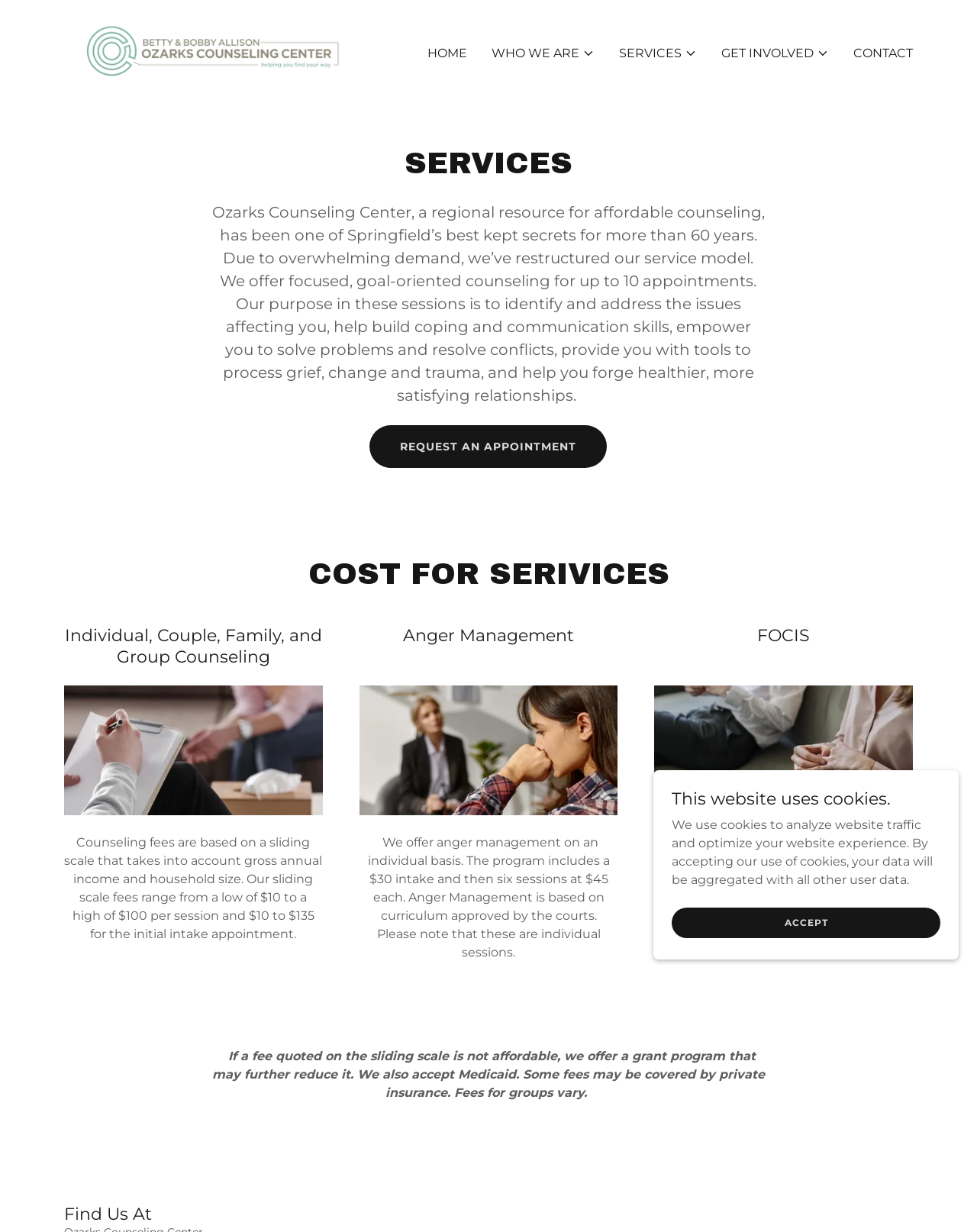Find the bounding box of the web element that fits this description: "Accept".

[0.688, 0.736, 0.962, 0.761]